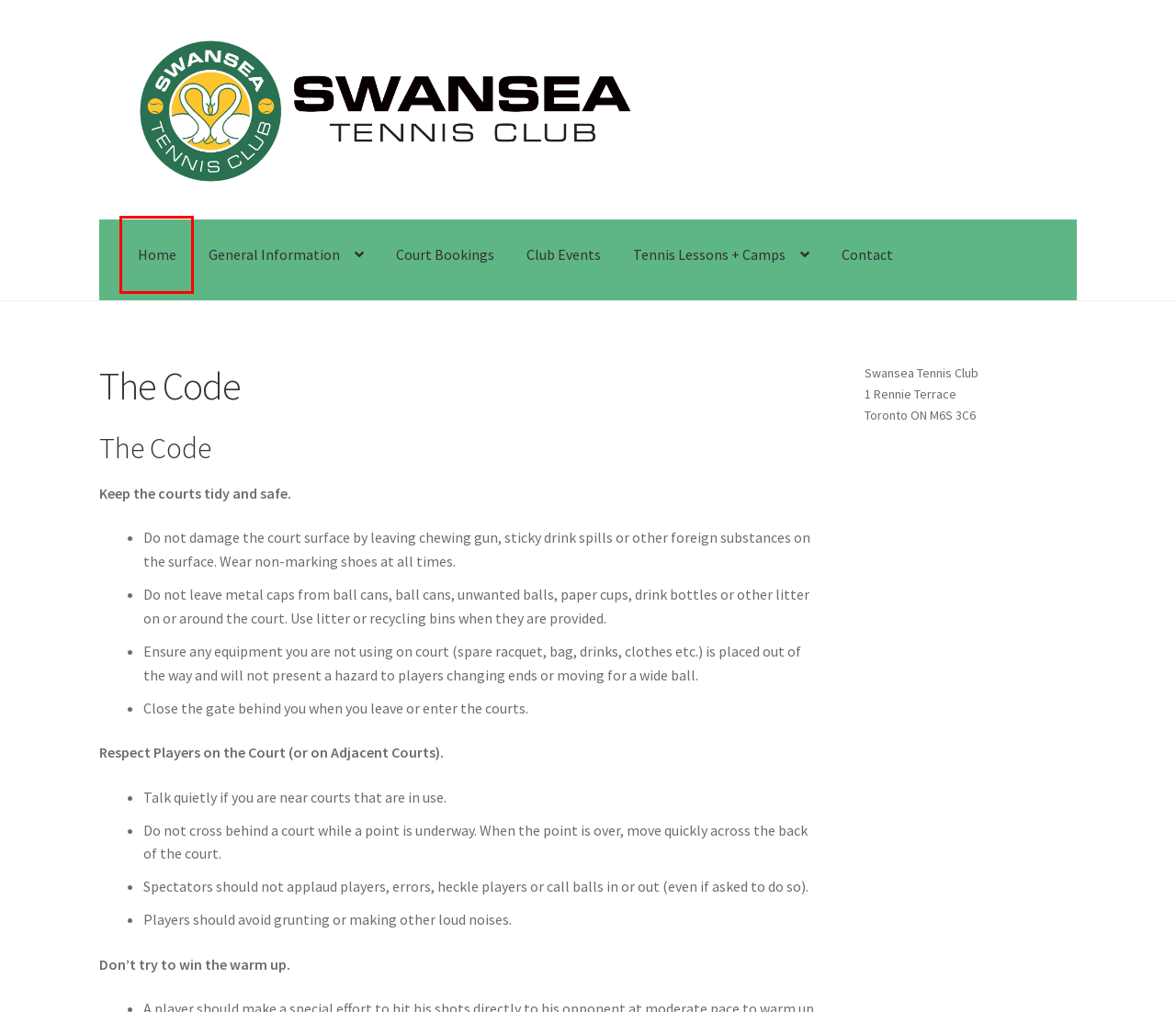Look at the screenshot of a webpage with a red bounding box and select the webpage description that best corresponds to the new page after clicking the element in the red box. Here are the options:
A. Club Newsletter -
B. Junior Programs - Summer Camps -
C. Club Events -
D. Executive and Team Contacts | Swansea Tennis Club
E. Adult Programs - Group Lessons -
F. Court Bookings -
G. Welcome to Swansea Tennis Club -
H. Adult Programs - Private Lessons -

G